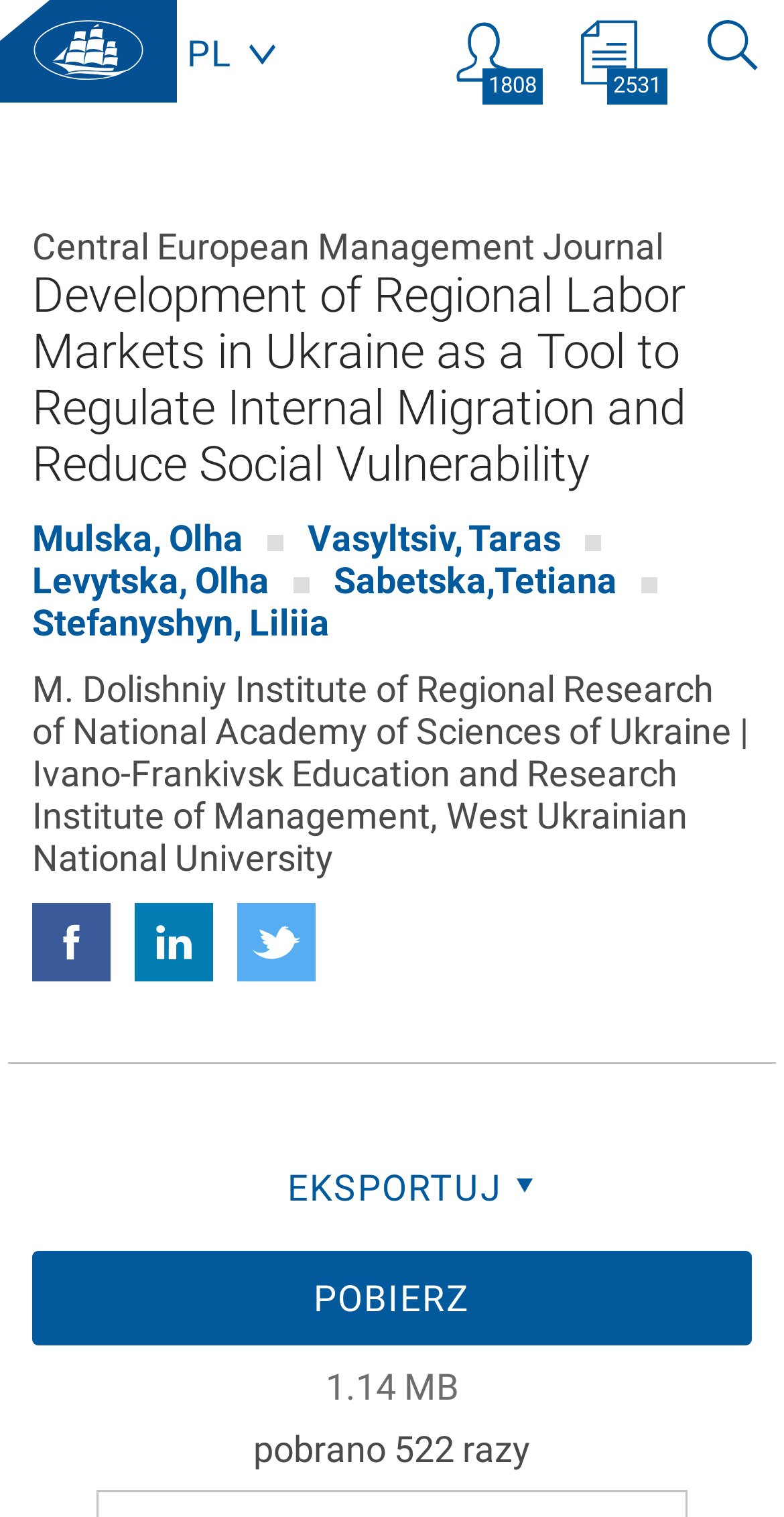Describe all visible elements and their arrangement on the webpage.

The webpage appears to be a repository page for a research paper titled "Development of Regional Labor Markets in Ukraine as a Tool to Regulate Internal Migration and Reduce Social Vulnerability" from Kozminski University Repository. 

At the top, there is a main navigation bar with several links, including a logo of Kozminski University Repository on the left, a language selection option "PL" in the middle, and a user profile icon with "1808 user" and a document icon with "2531 doc" on the right. 

Below the navigation bar, there is a search icon on the right side. 

The main content area has a heading with the title of the research paper, followed by a list of authors: Mulska, Olha; Vasyltsiv, Taras; Levytska, Olha; Sabetska, Tetiana; and Stefanyshyn, Liliia. 

Under the authors' list, there is an affiliation text mentioning M. Dolishniy Institute of Regional Research of National Academy of Sciences of Ukraine and Ivano-Frankivsk Education and Research Institute of Management, West Ukrainian National University. 

On the bottom left, there are social media links to Facebook, LinkedIn, and Twitter. 

Further down, there is a button to export the paper, accompanied by a text "EKSPORTUJ" and an arrow icon. 

Finally, there is a download button labeled "POBIERZ" with a file size of 1.14 MB and a download count of 522 times.